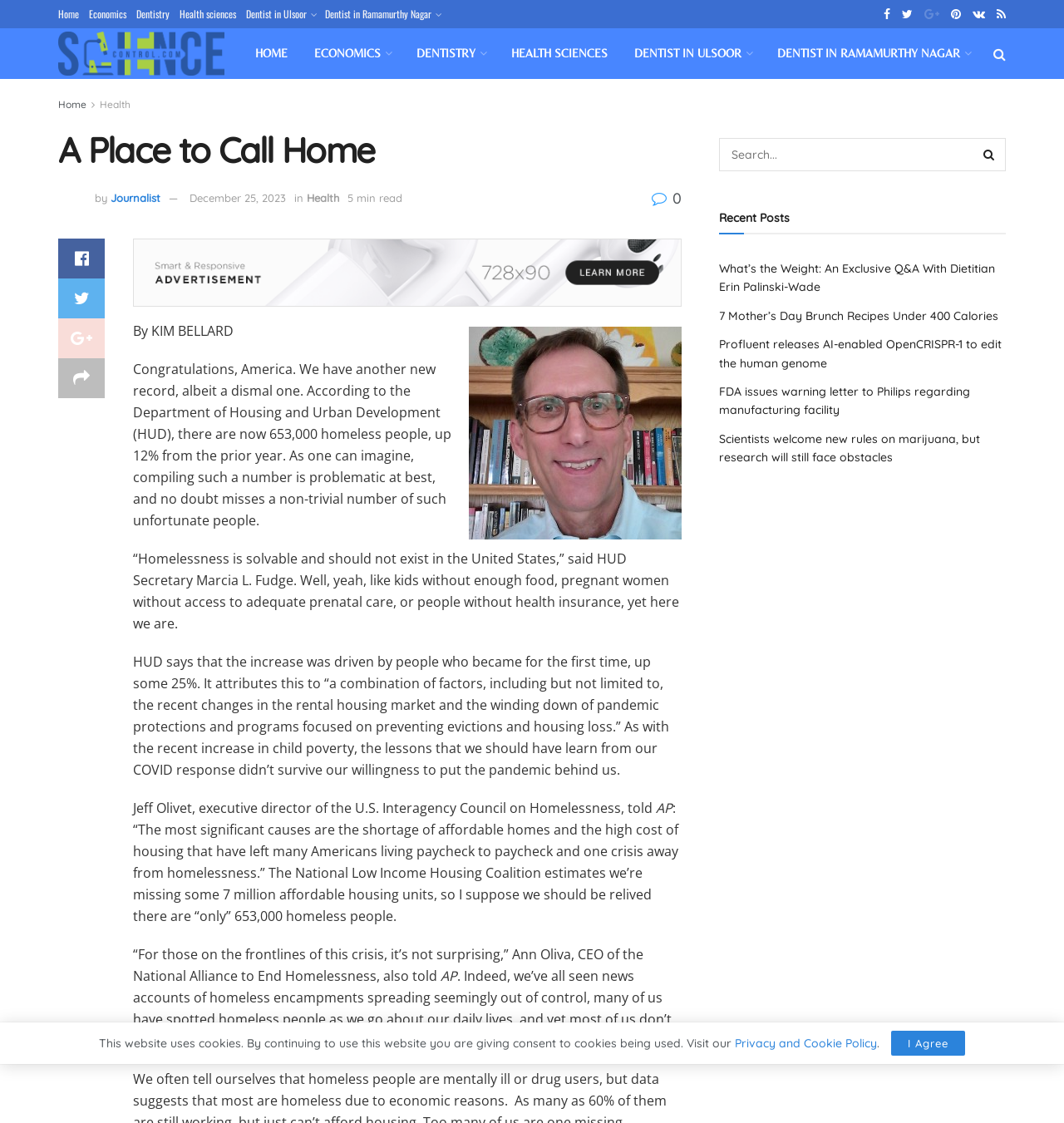Please identify the bounding box coordinates of the clickable area that will allow you to execute the instruction: "View the 'Health' category".

[0.094, 0.087, 0.123, 0.098]